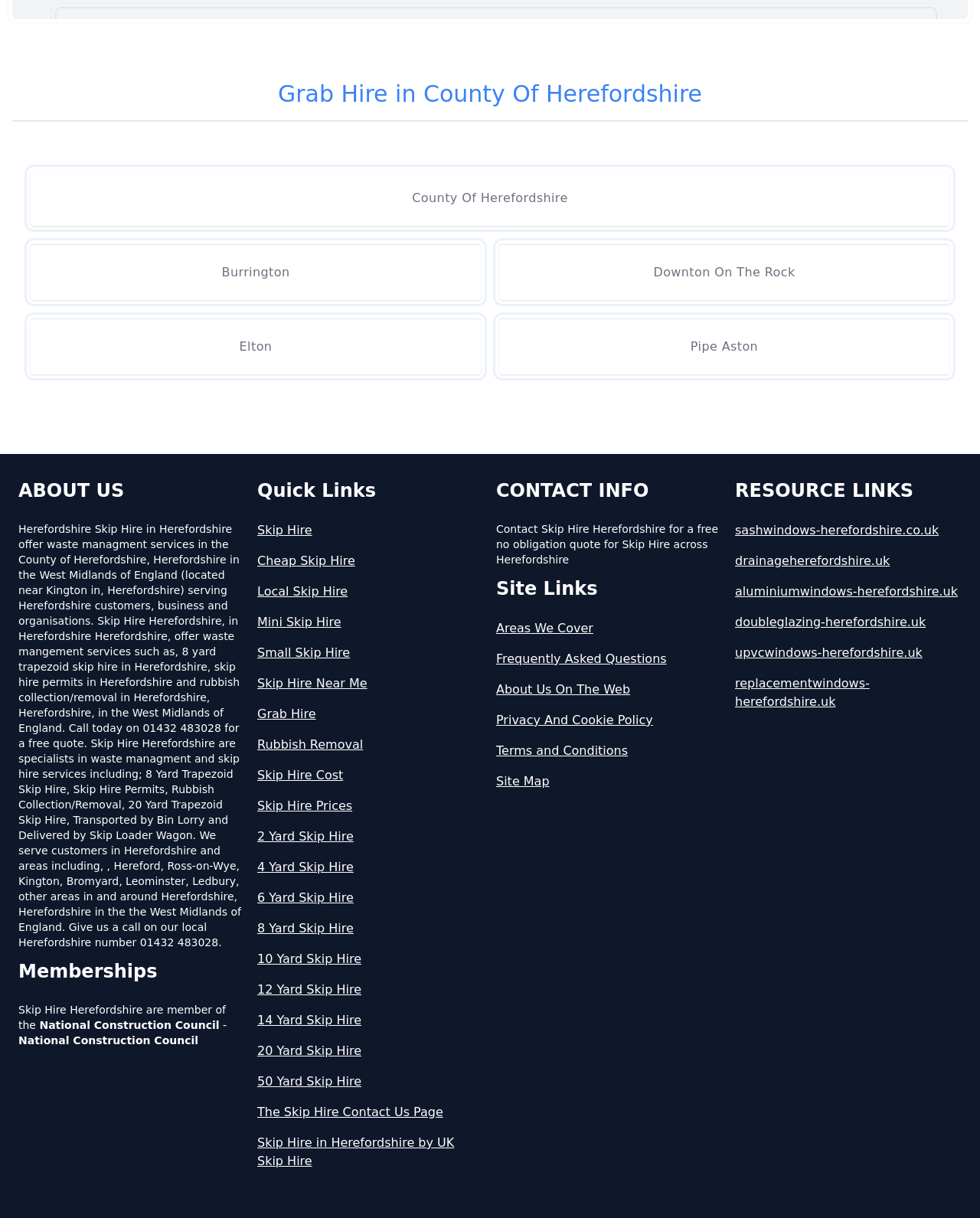Predict the bounding box of the UI element based on the description: "Cookie notice". The coordinates should be four float numbers between 0 and 1, formatted as [left, top, right, bottom].

None